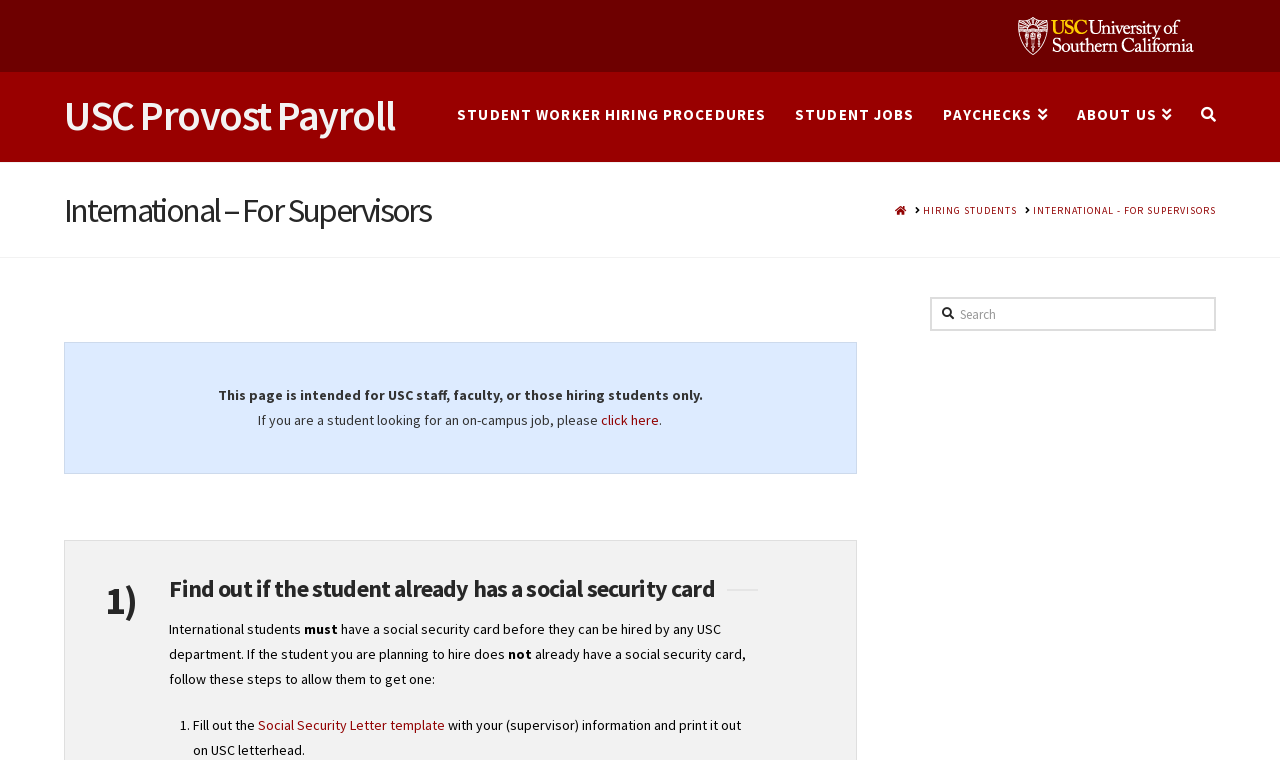Locate the bounding box coordinates of the clickable area needed to fulfill the instruction: "Click Social Security Letter template".

[0.201, 0.942, 0.347, 0.966]